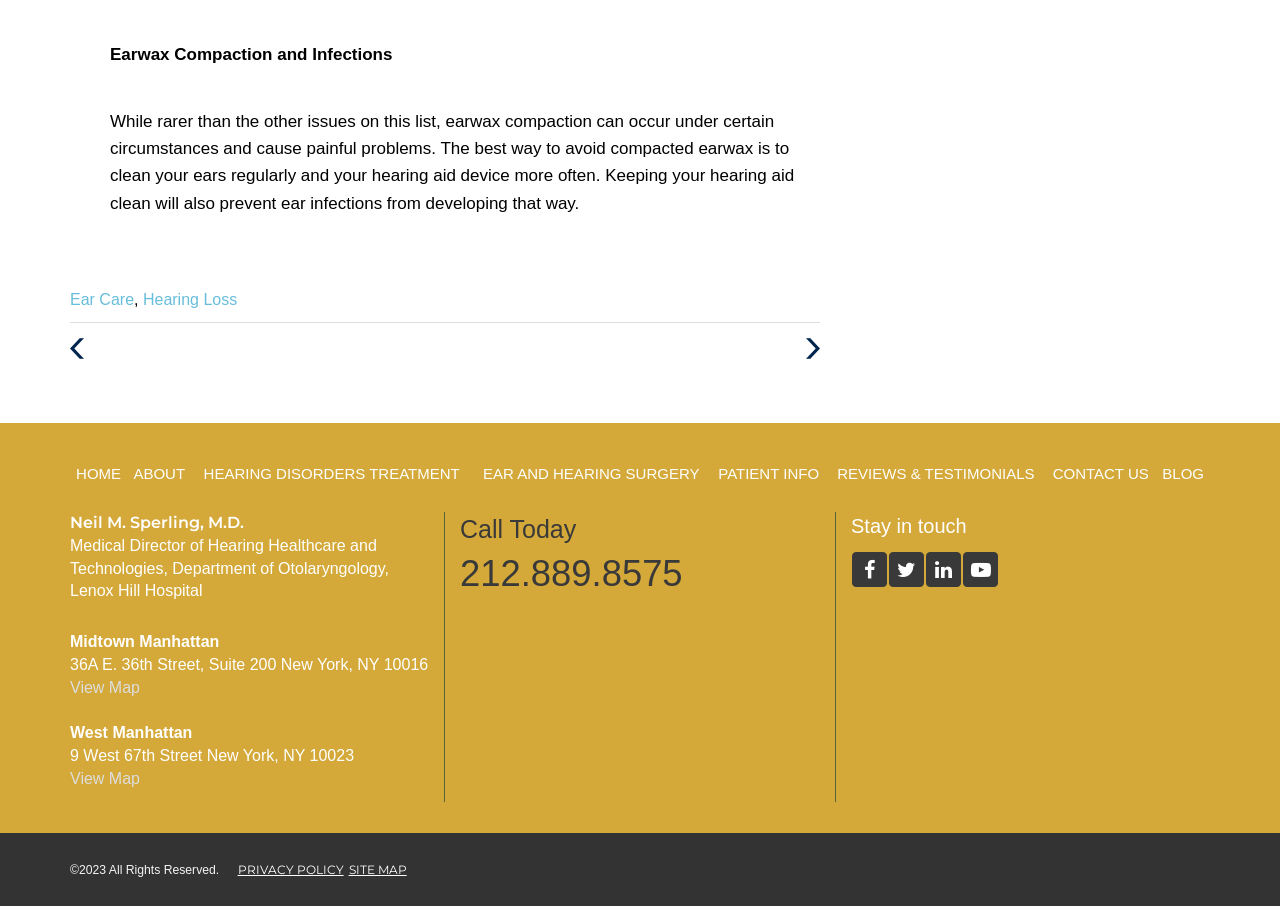Given the element description "PRIVACY POLICY" in the screenshot, predict the bounding box coordinates of that UI element.

[0.186, 0.951, 0.268, 0.968]